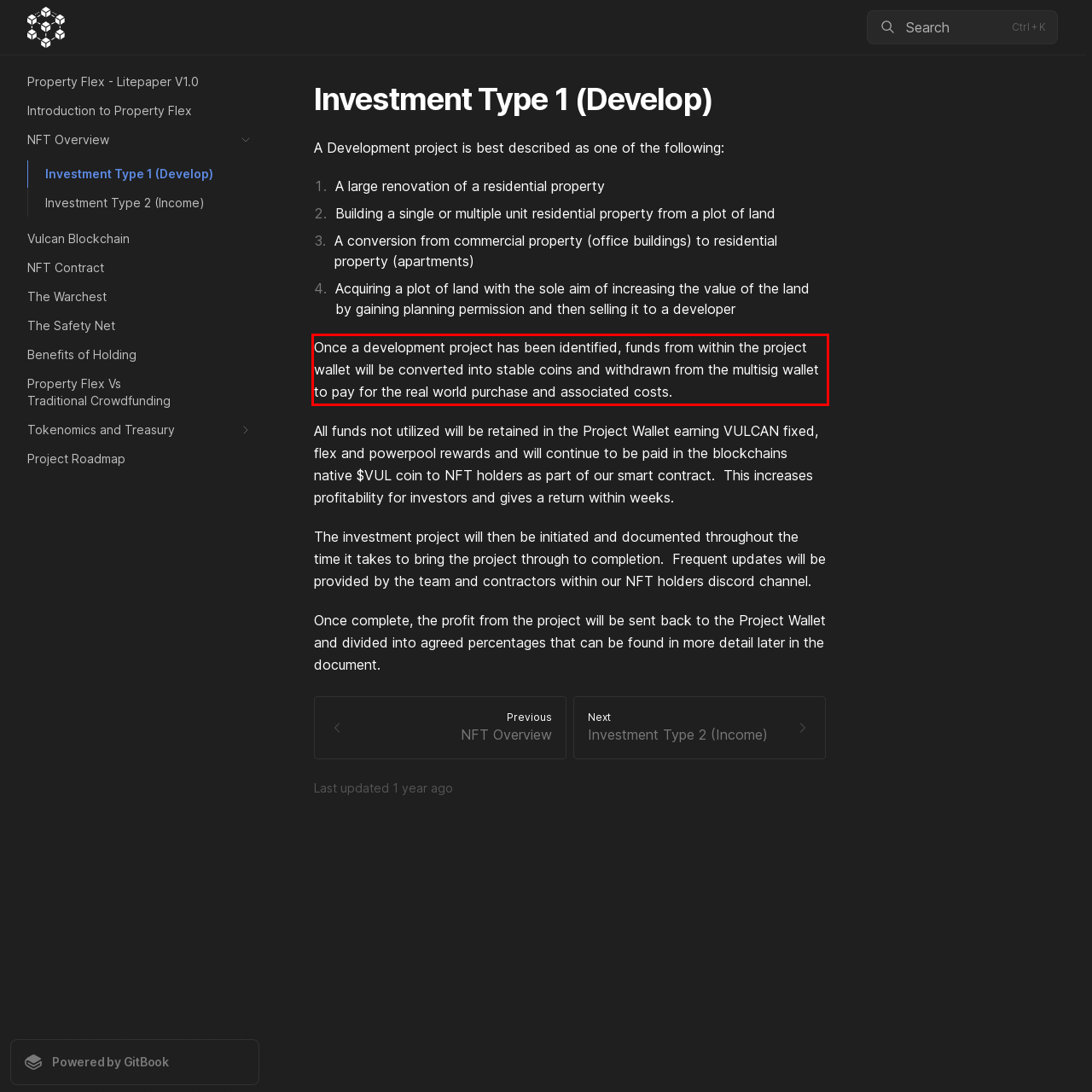Given a screenshot of a webpage containing a red bounding box, perform OCR on the text within this red bounding box and provide the text content.

Once a development project has been identified, funds from within the project wallet will be converted into stable coins and withdrawn from the multisig wallet to pay for the real world purchase and associated costs.